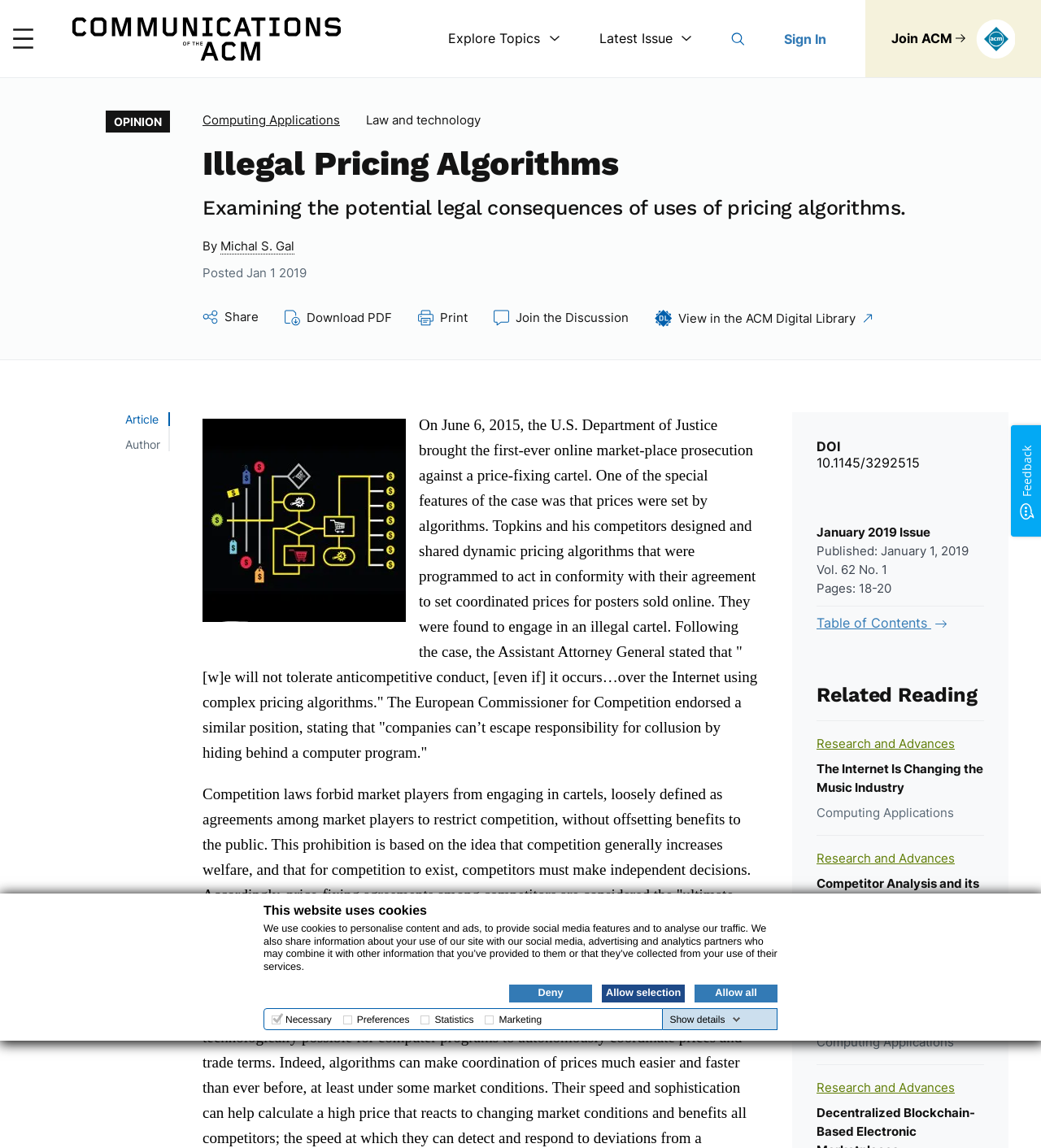Could you indicate the bounding box coordinates of the region to click in order to complete this instruction: "Click the 'Search' link".

[0.703, 0.025, 0.716, 0.042]